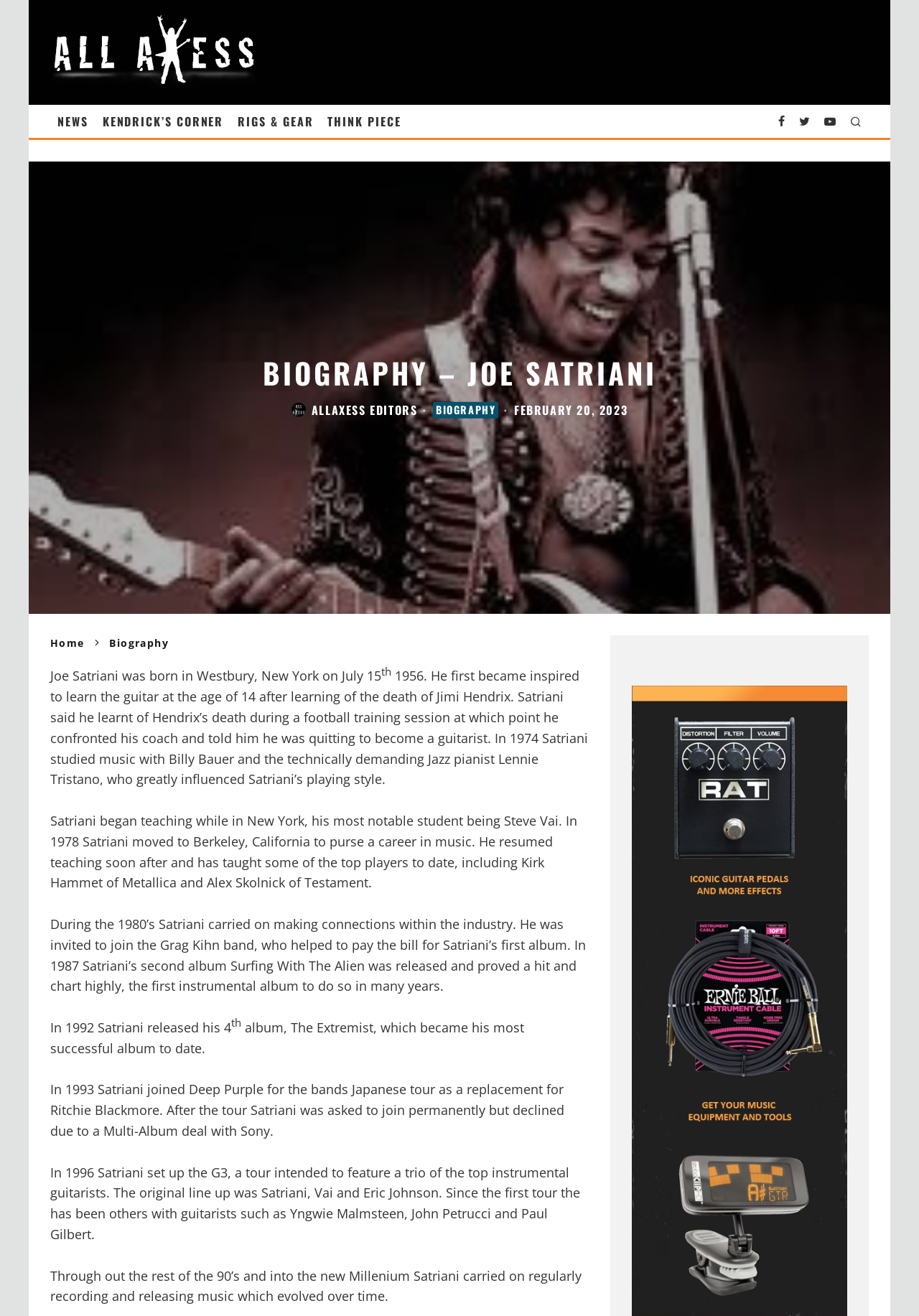Give the bounding box coordinates for this UI element: "[Scheme78]". The coordinates should be four float numbers between 0 and 1, arranged as [left, top, right, bottom].

None